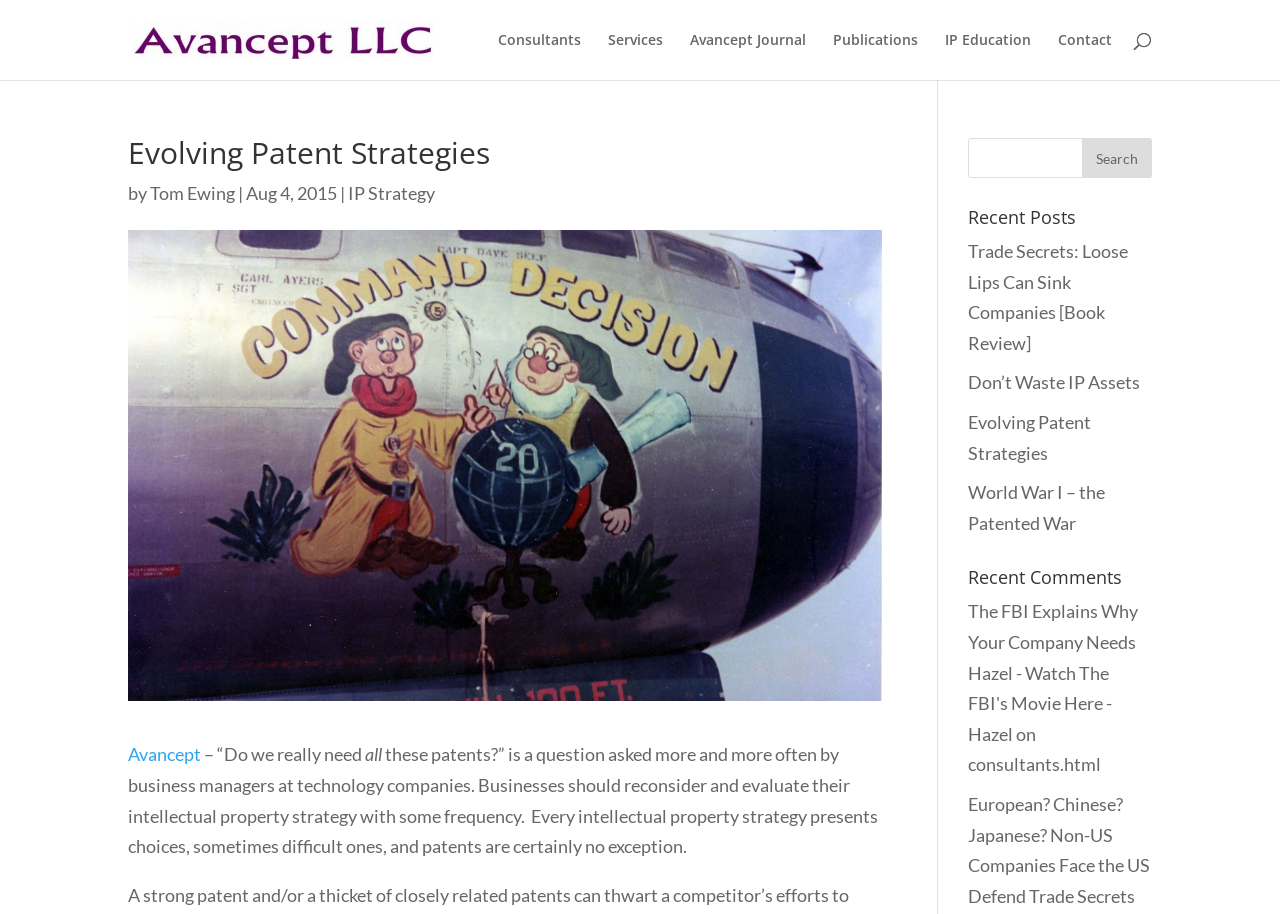Please specify the bounding box coordinates of the clickable section necessary to execute the following command: "Click on Avancept LLC".

[0.104, 0.028, 0.338, 0.054]